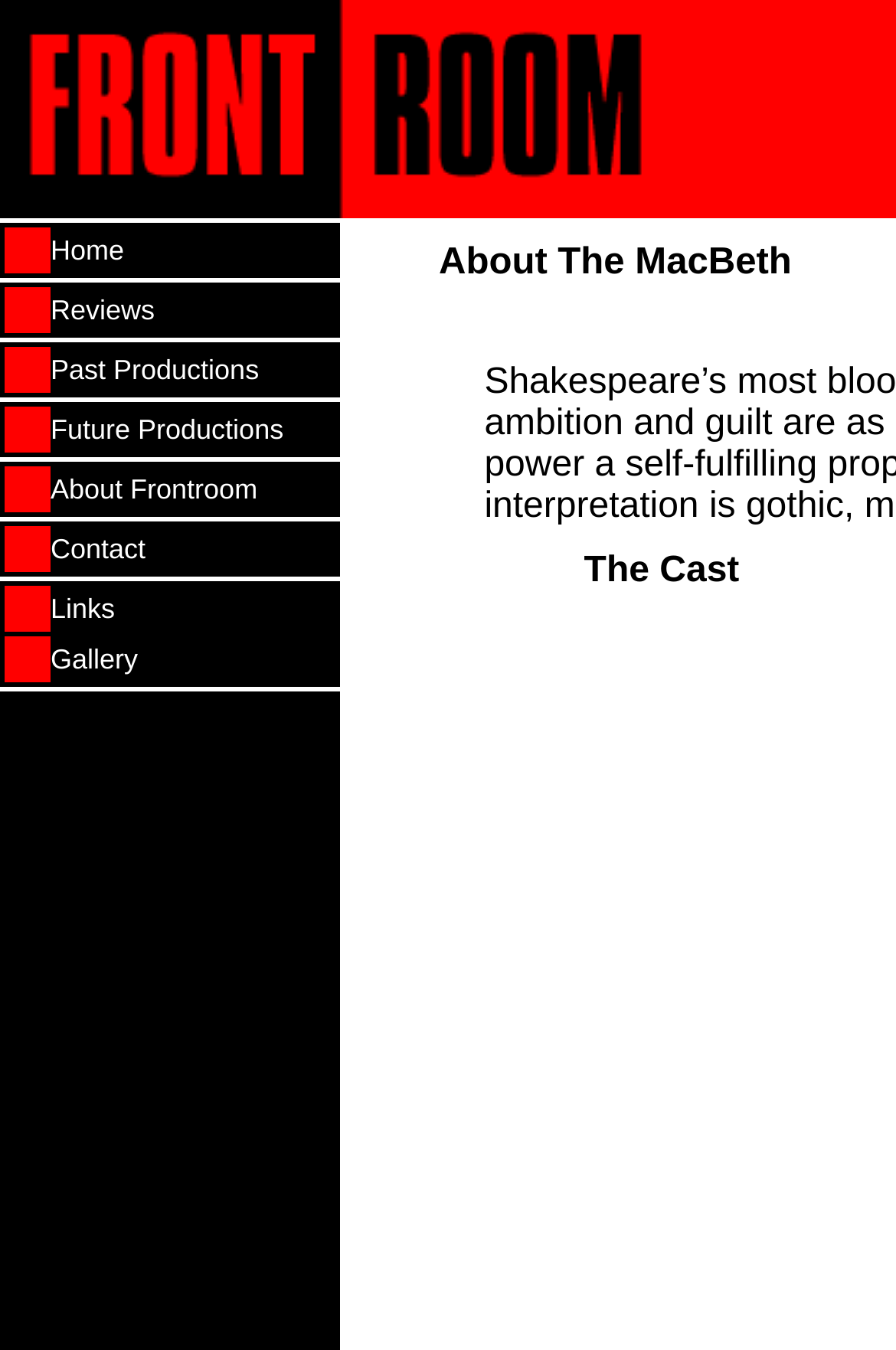Find the bounding box coordinates of the UI element according to this description: "Contact".

[0.056, 0.395, 0.162, 0.419]